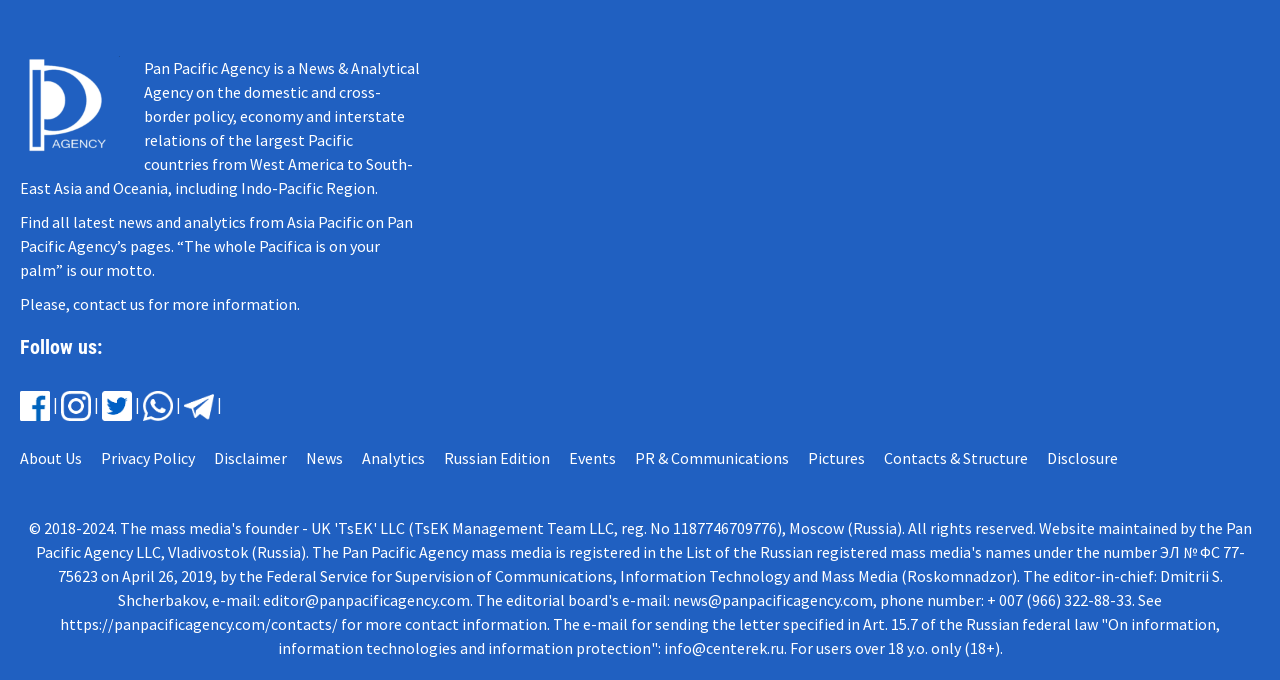Answer the following in one word or a short phrase: 
How can users contact the agency?

Through contact link